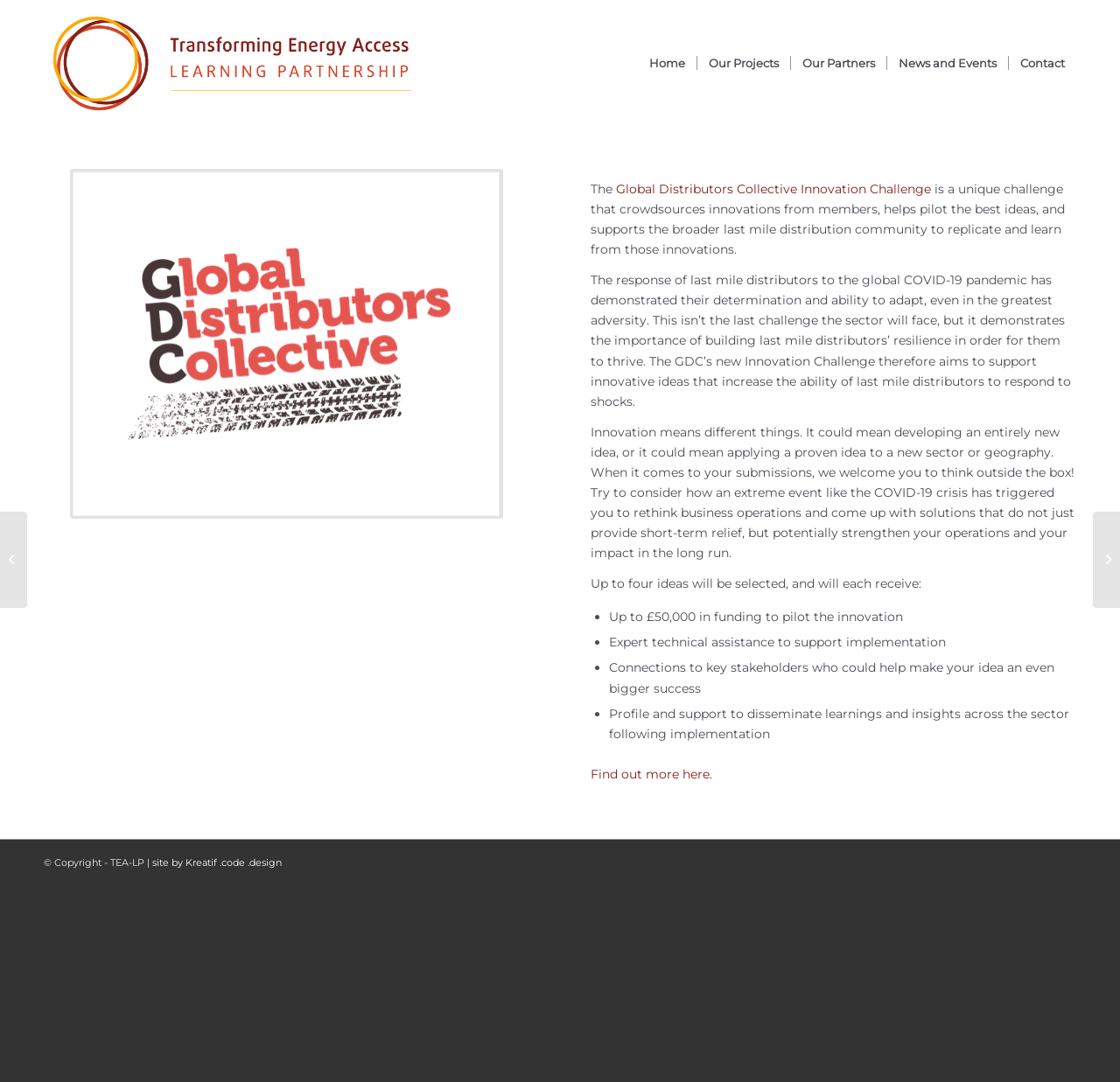Locate the bounding box coordinates of the area to click to fulfill this instruction: "Read more about the 'Global Distributors Collective Innovation Challenge'". The bounding box should be presented as four float numbers between 0 and 1, in the order [left, top, right, bottom].

[0.55, 0.167, 0.832, 0.182]